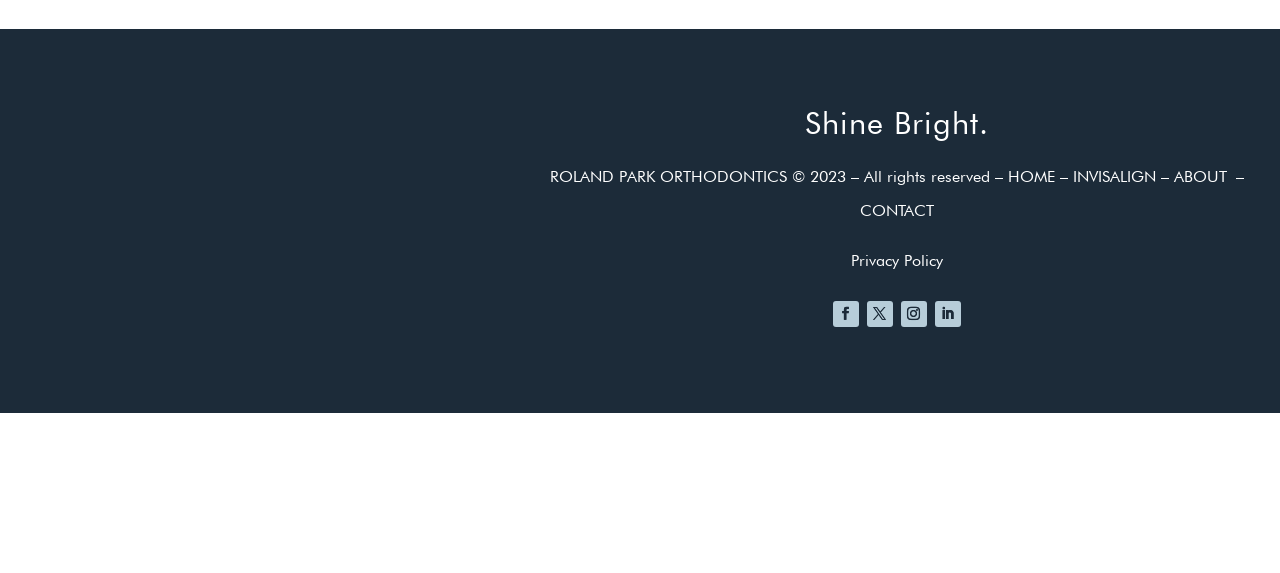Identify the bounding box coordinates for the UI element that matches this description: "Privacy Policy".

[0.665, 0.438, 0.736, 0.471]